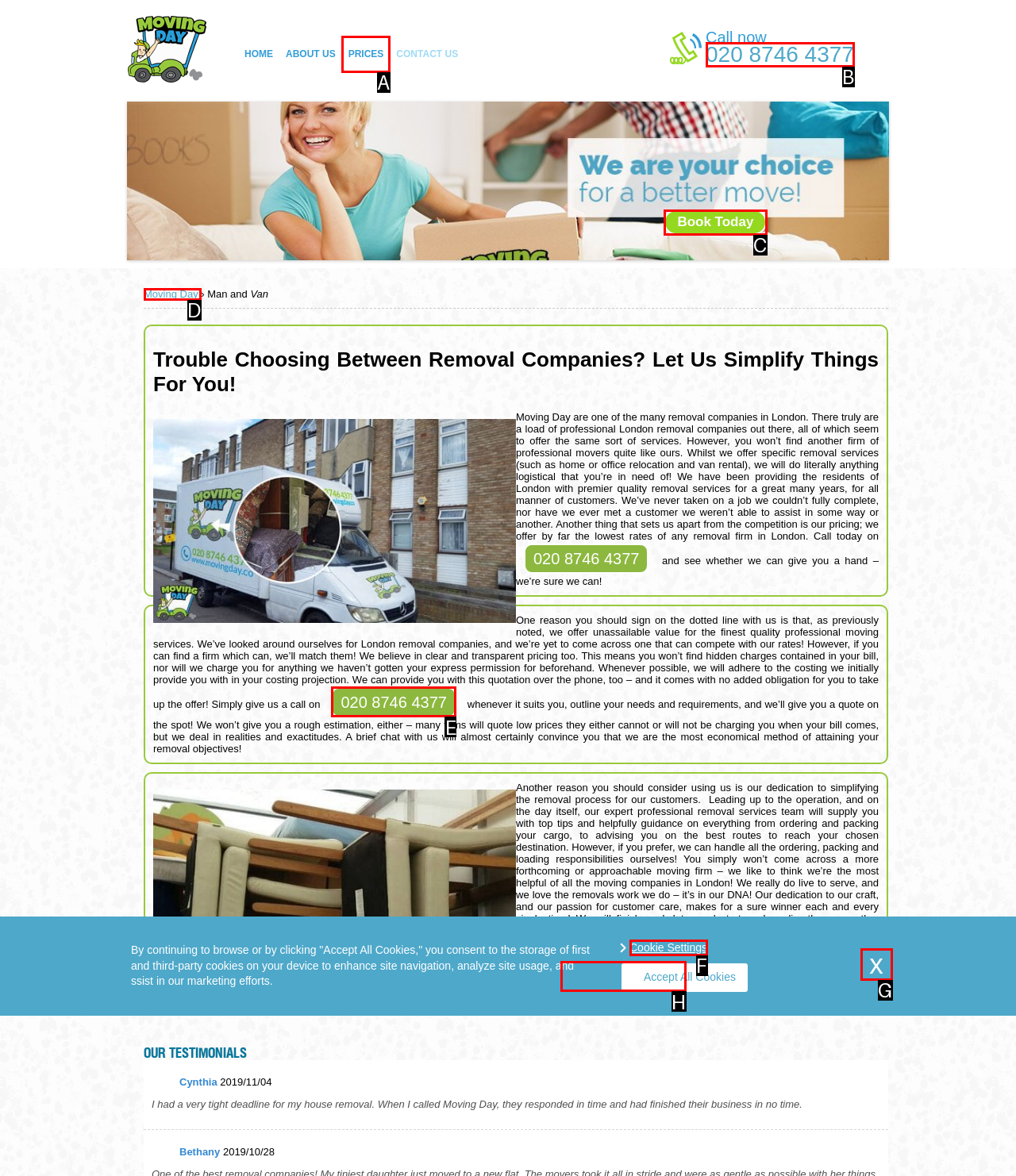Tell me which letter I should select to achieve the following goal: Call the phone number
Answer with the corresponding letter from the provided options directly.

B